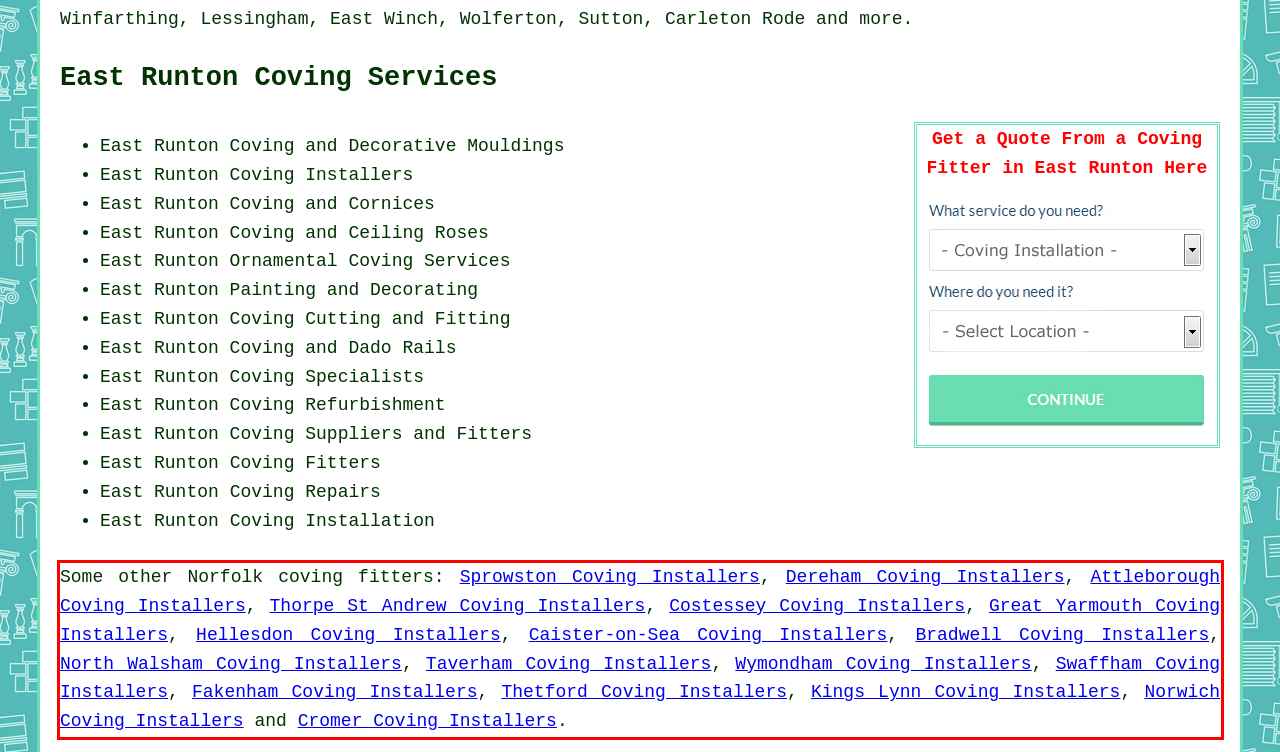View the screenshot of the webpage and identify the UI element surrounded by a red bounding box. Extract the text contained within this red bounding box.

Some other Norfolk coving fitters: Sprowston Coving Installers, Dereham Coving Installers, Attleborough Coving Installers, Thorpe St Andrew Coving Installers, Costessey Coving Installers, Great Yarmouth Coving Installers, Hellesdon Coving Installers, Caister-on-Sea Coving Installers, Bradwell Coving Installers, North Walsham Coving Installers, Taverham Coving Installers, Wymondham Coving Installers, Swaffham Coving Installers, Fakenham Coving Installers, Thetford Coving Installers, Kings Lynn Coving Installers, Norwich Coving Installers and Cromer Coving Installers.